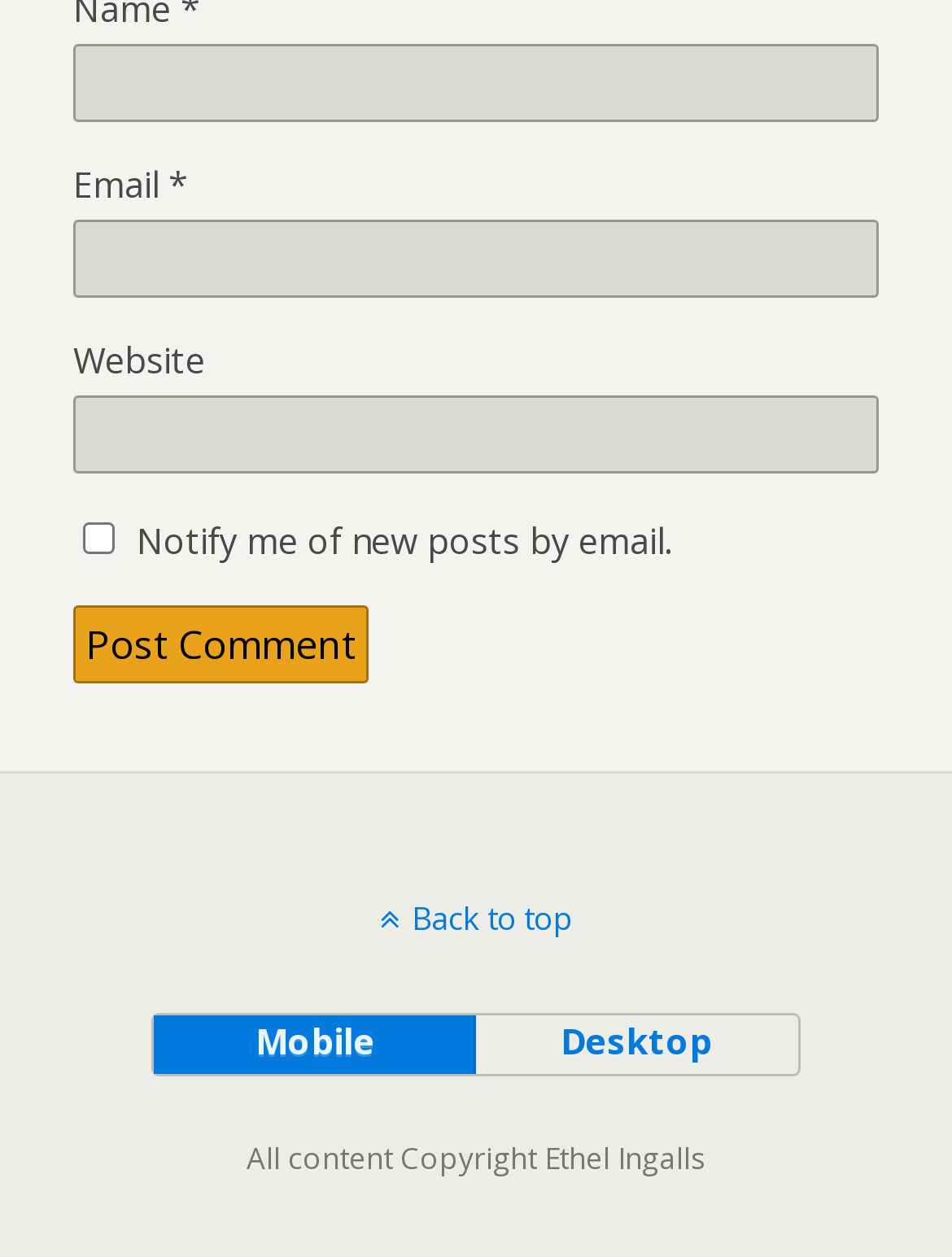Can you show the bounding box coordinates of the region to click on to complete the task described in the instruction: "Enter your name"?

[0.077, 0.036, 0.923, 0.098]